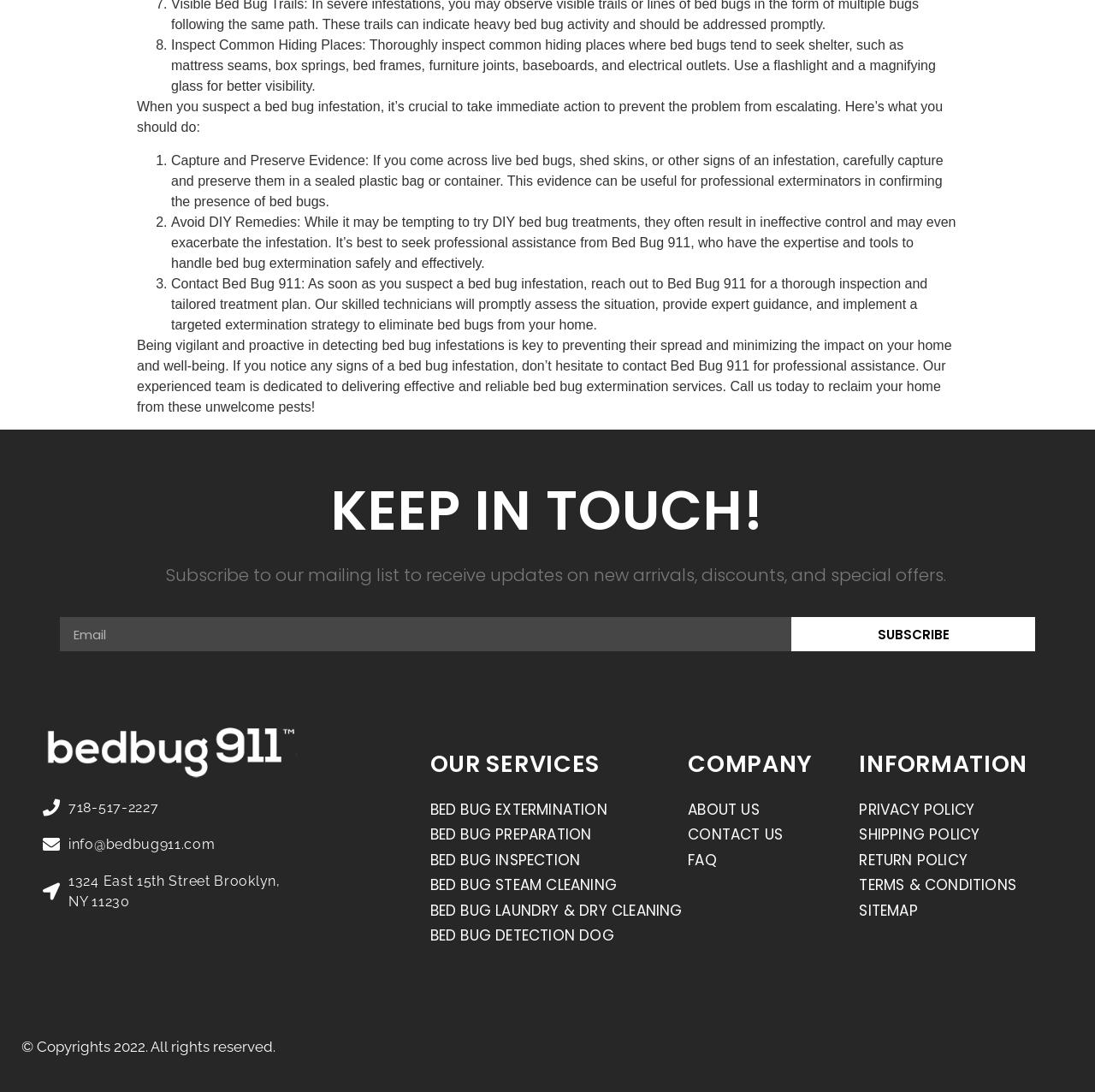Identify the bounding box coordinates for the UI element described as: "SHIPPING POLICY".

[0.769, 0.753, 0.911, 0.776]